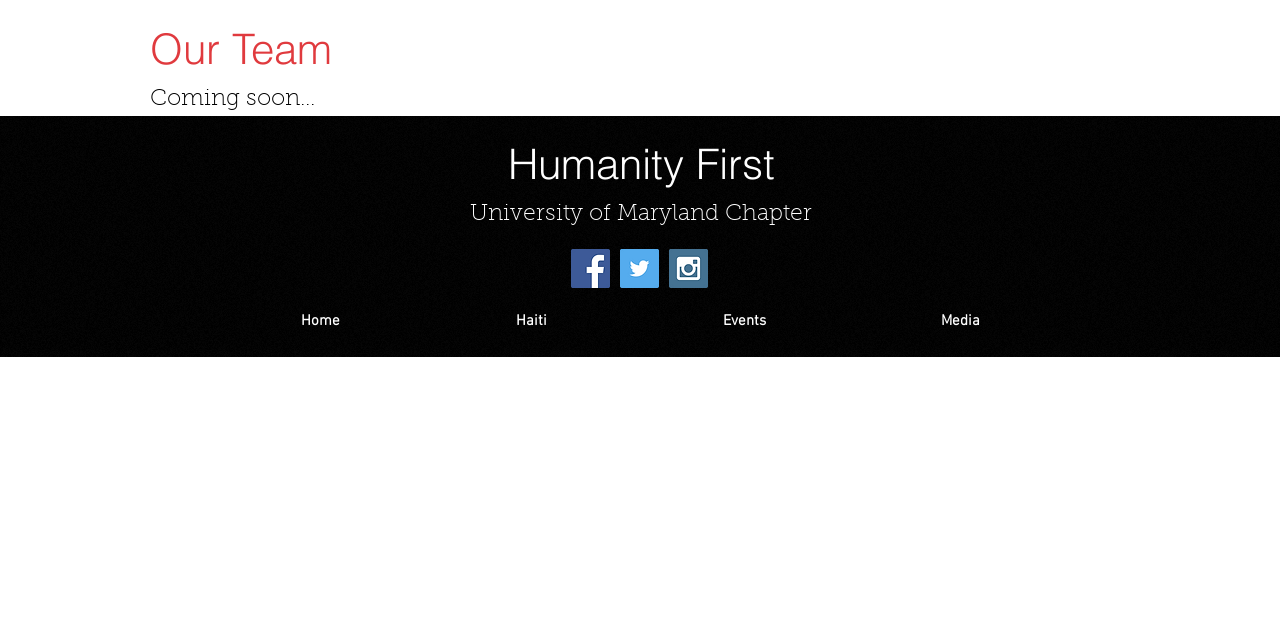Locate the bounding box of the UI element with the following description: "Youtech".

None